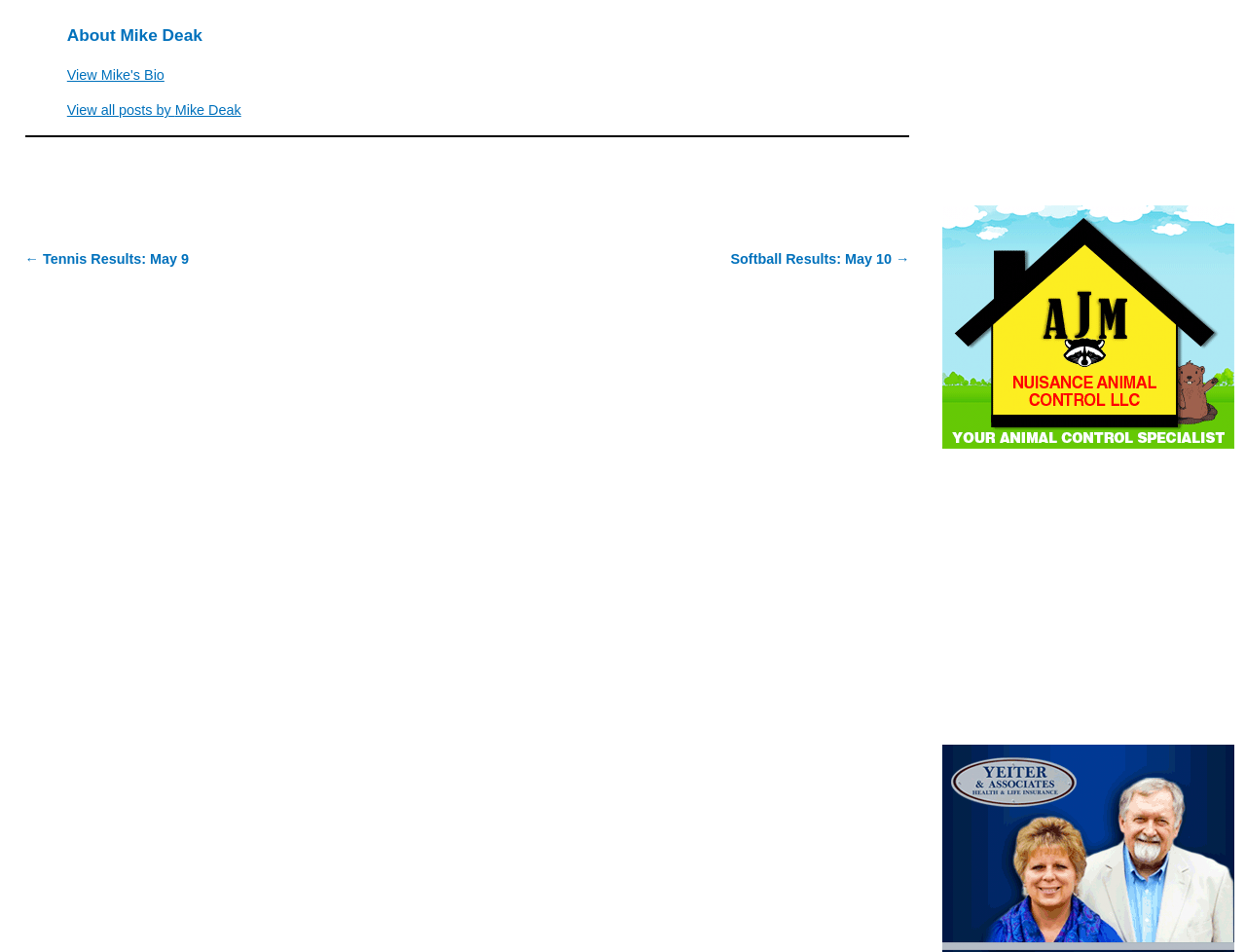Predict the bounding box coordinates of the UI element that matches this description: "girls swimming". The coordinates should be in the format [left, top, right, bottom] with each value between 0 and 1.

[0.409, 0.168, 0.491, 0.186]